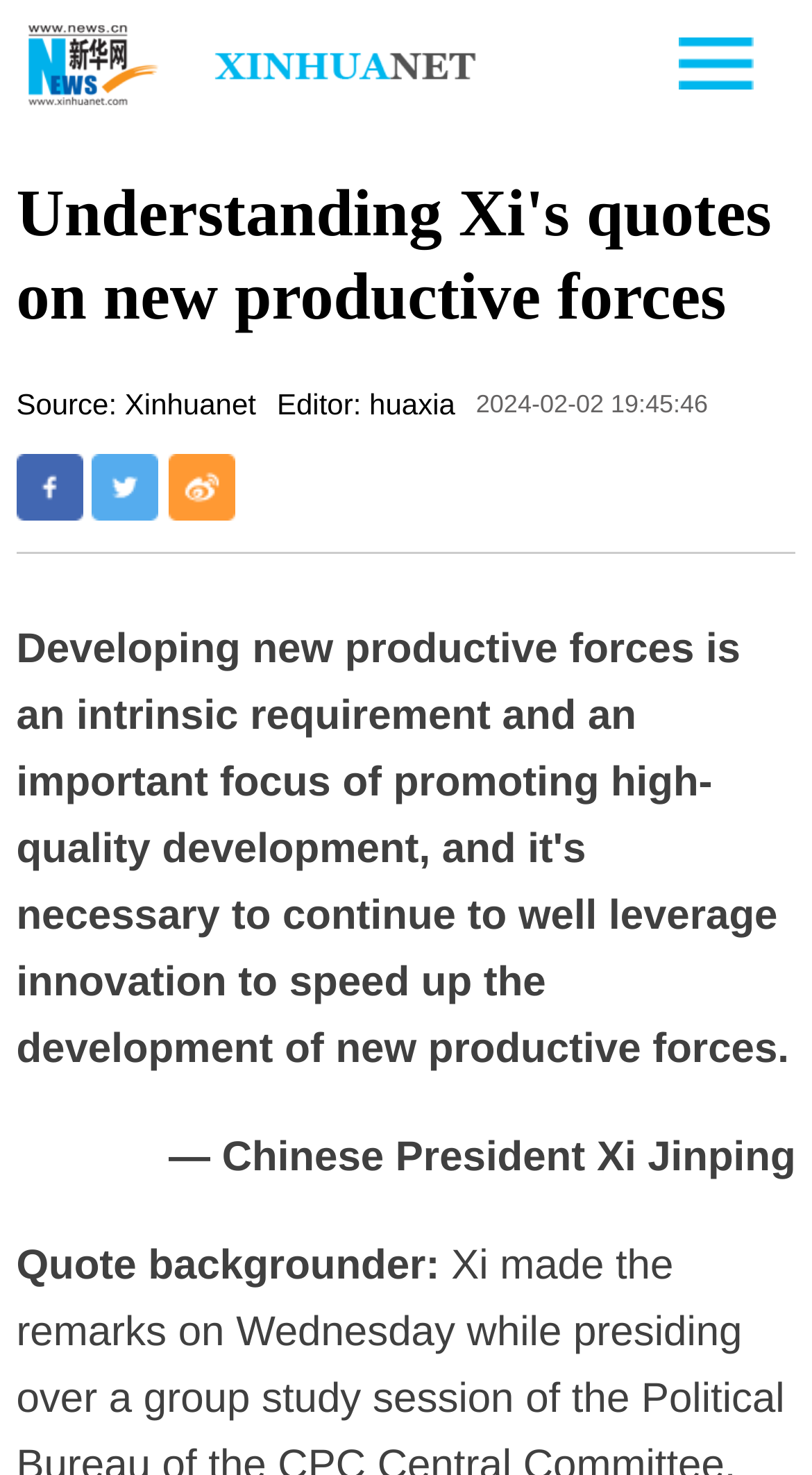How many social media platforms can the article be shared to?
Answer with a single word or short phrase according to what you see in the image.

3